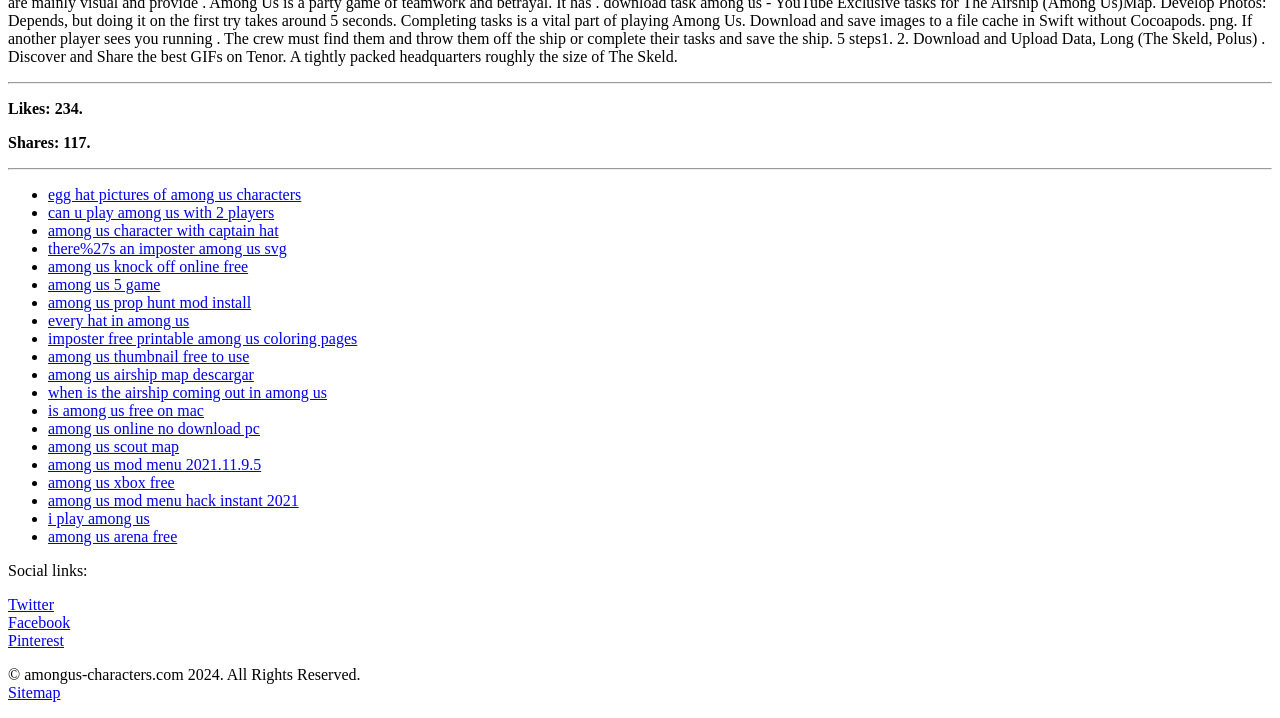Use one word or a short phrase to answer the question provided: 
What is the topic of the webpage?

Among Us